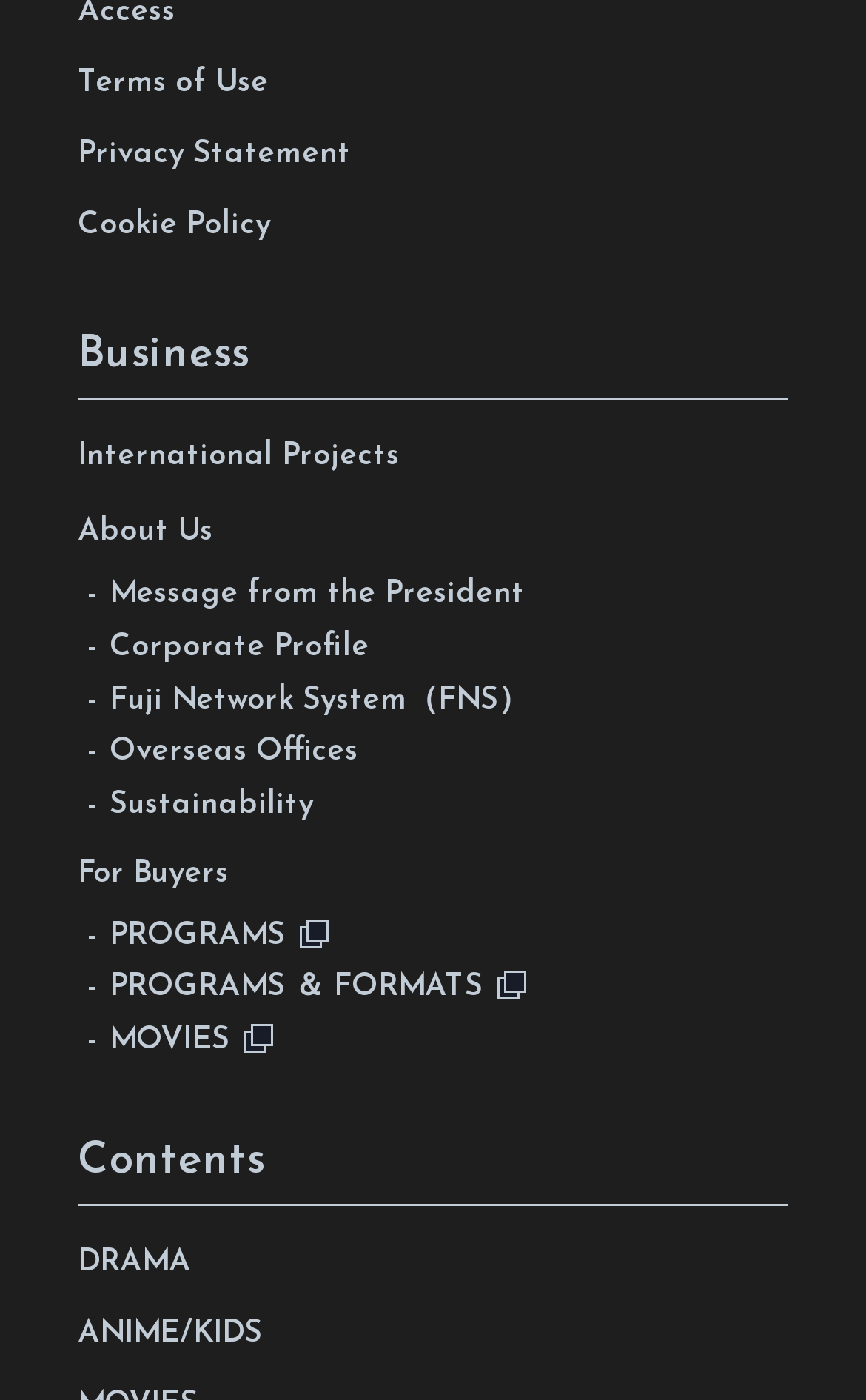Determine the bounding box coordinates of the clickable element to complete this instruction: "Browse drama contents". Provide the coordinates in the format of four float numbers between 0 and 1, [left, top, right, bottom].

[0.09, 0.877, 0.91, 0.928]